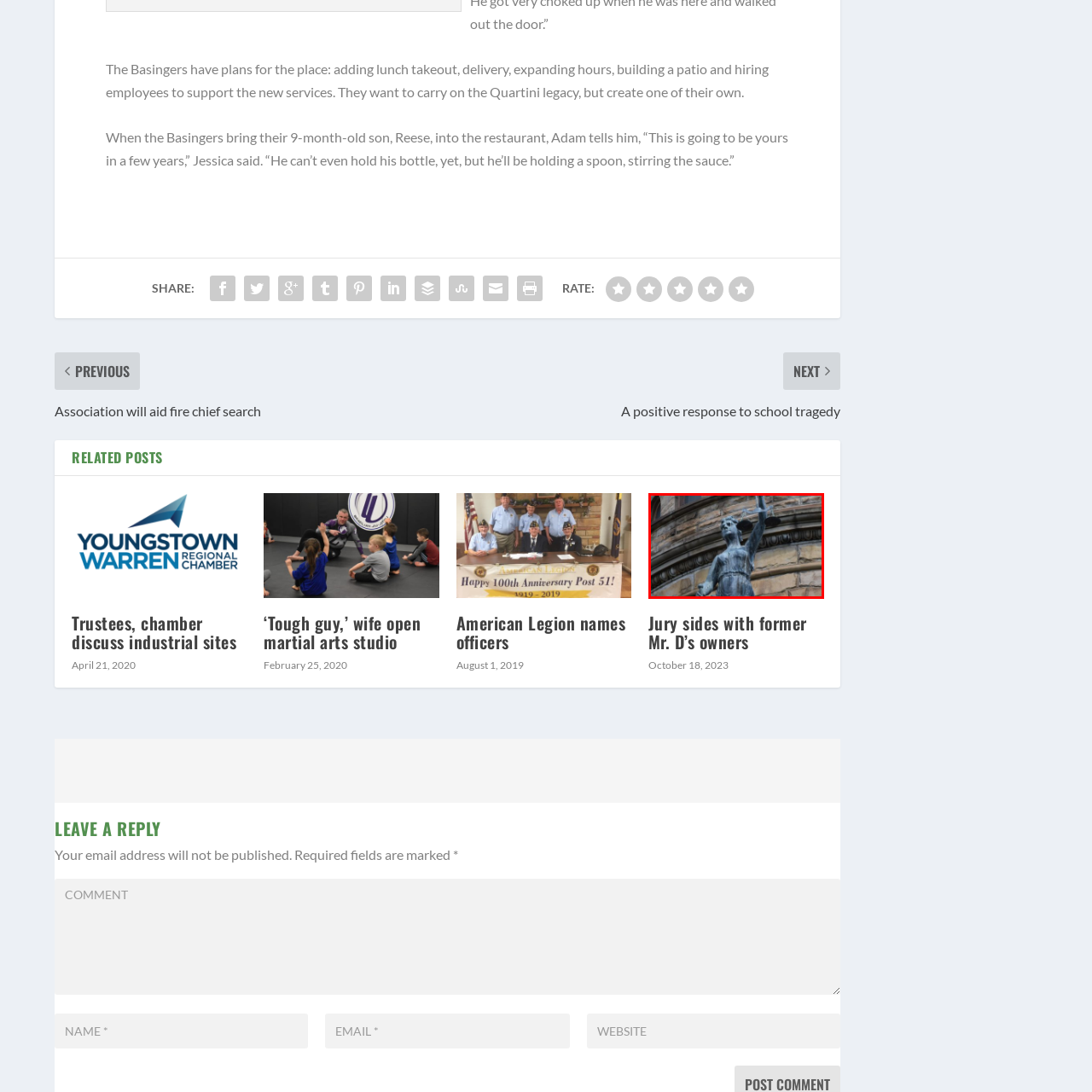Focus on the image confined within the red boundary and provide a single word or phrase in response to the question:
What type of architecture is the statue set against?

ornate stone